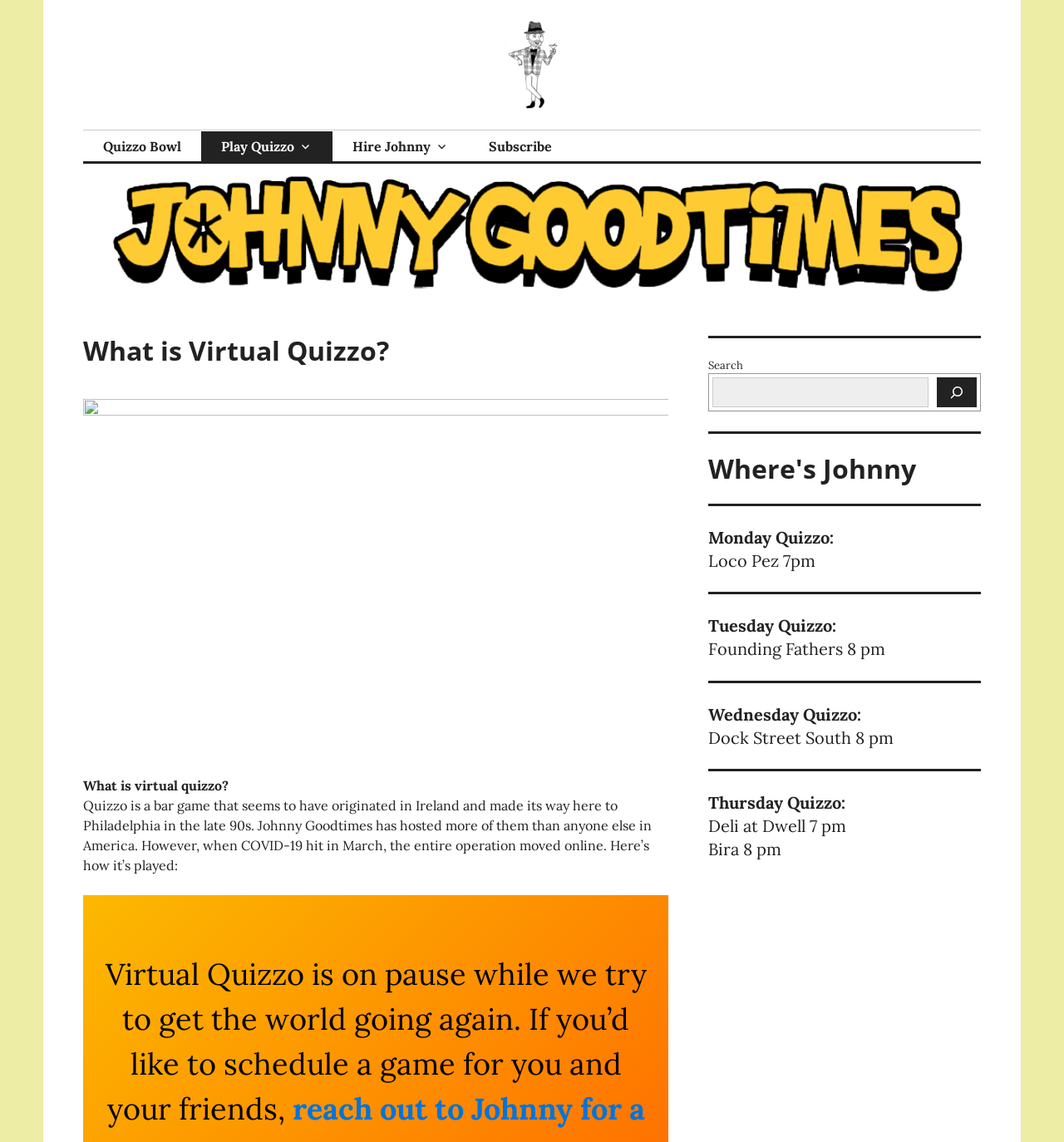Please provide a comprehensive response to the question based on the details in the image: What is the status of Virtual Quizzo?

The webpage mentions that 'Virtual Quizzo is on pause while we try to get the world going again' in the text, indicating that it is currently not active.